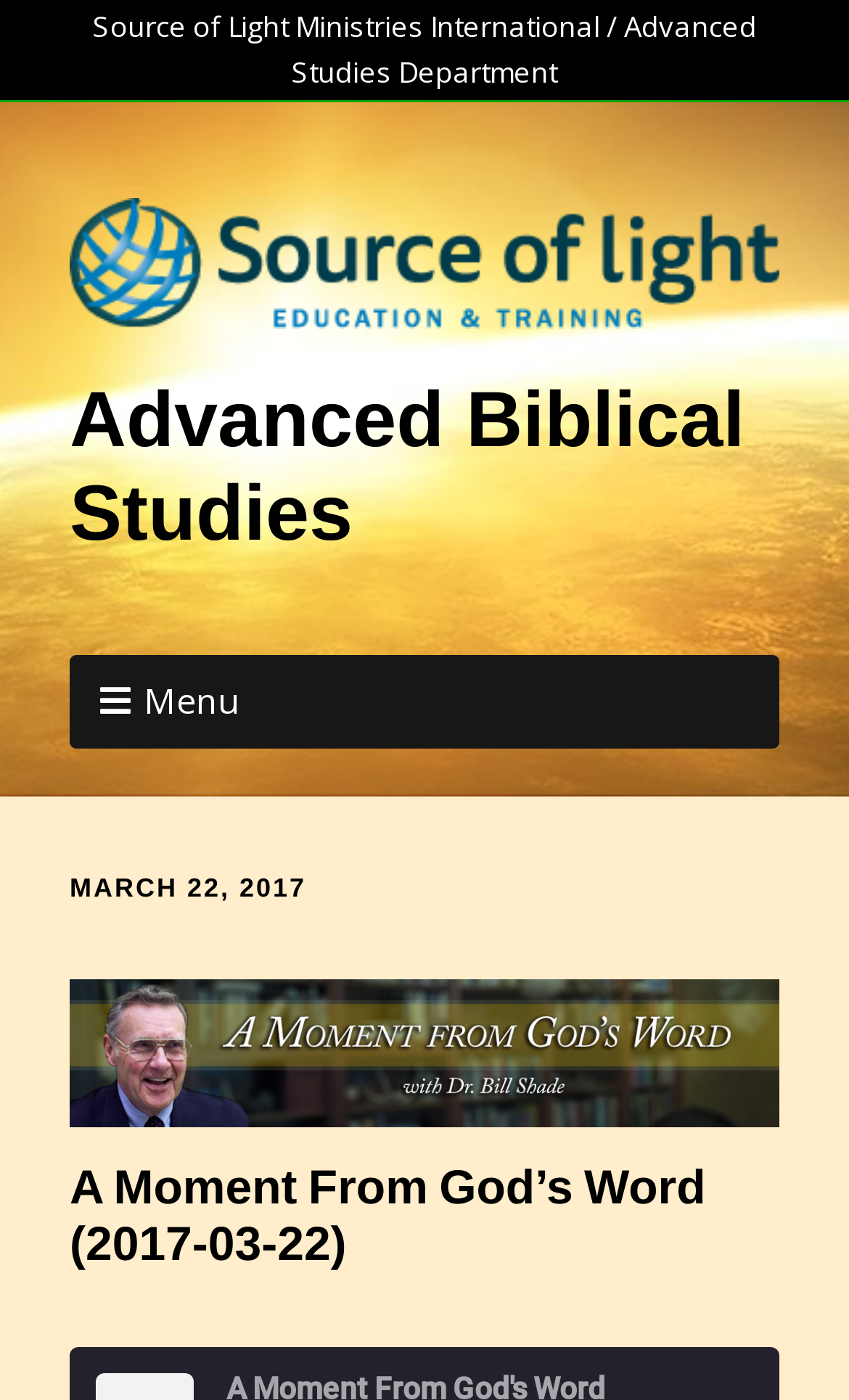What is the icon on the button?
Could you answer the question in a detailed manner, providing as much information as possible?

The icon on the button can be found in the button element, which has a Unicode character '' that represents a menu icon.